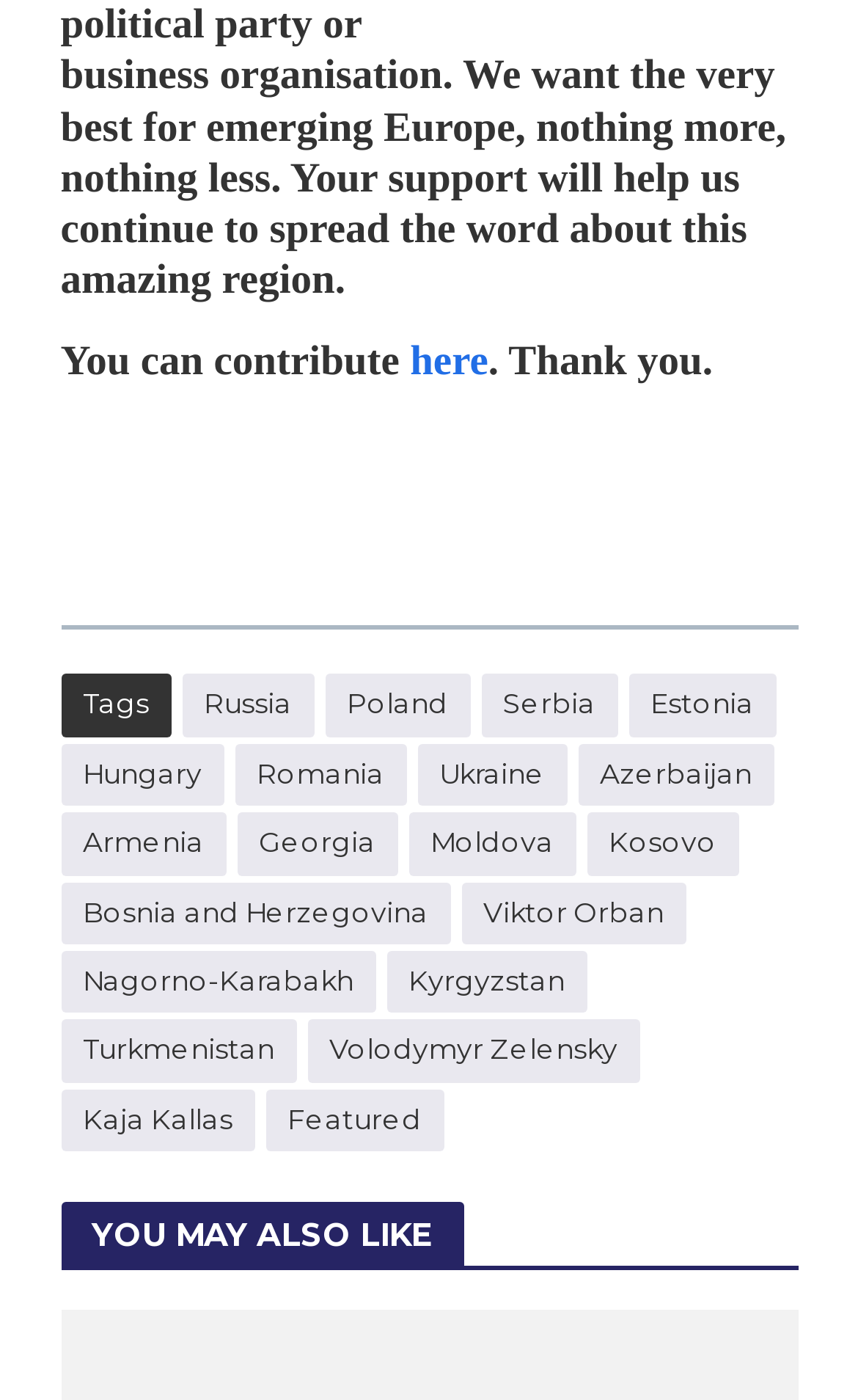How many countries are mentioned on the webpage?
Can you give a detailed and elaborate answer to the question?

The webpage has links to various countries such as Russia, Poland, Serbia, Estonia, Hungary, Romania, Ukraine, Azerbaijan, Armenia, Georgia, Moldova, Kosovo, Bosnia and Herzegovina, and Kyrgyzstan, which totals to 14 countries.